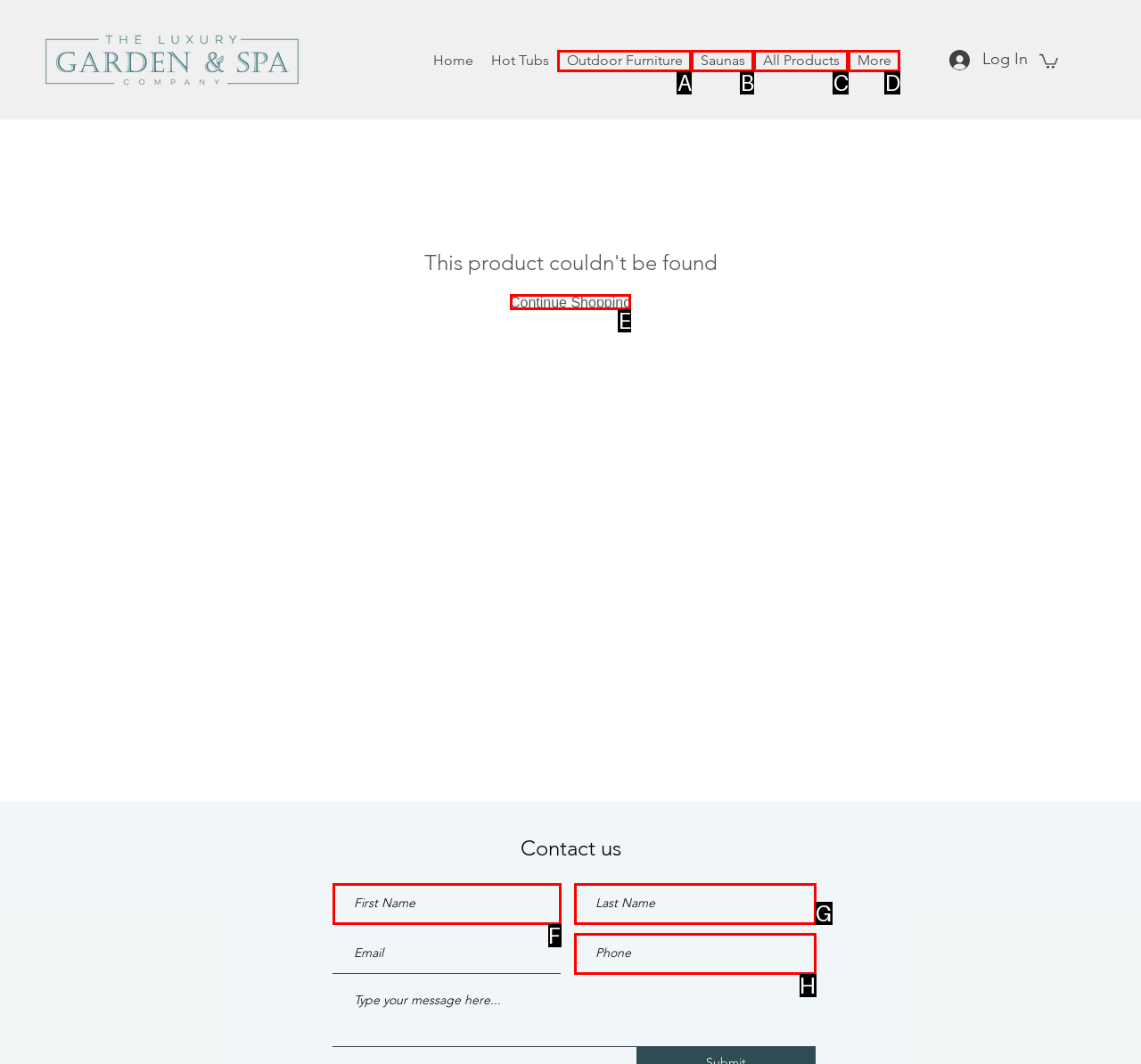Specify the letter of the UI element that should be clicked to achieve the following: Click on the Continue Shopping link
Provide the corresponding letter from the choices given.

E